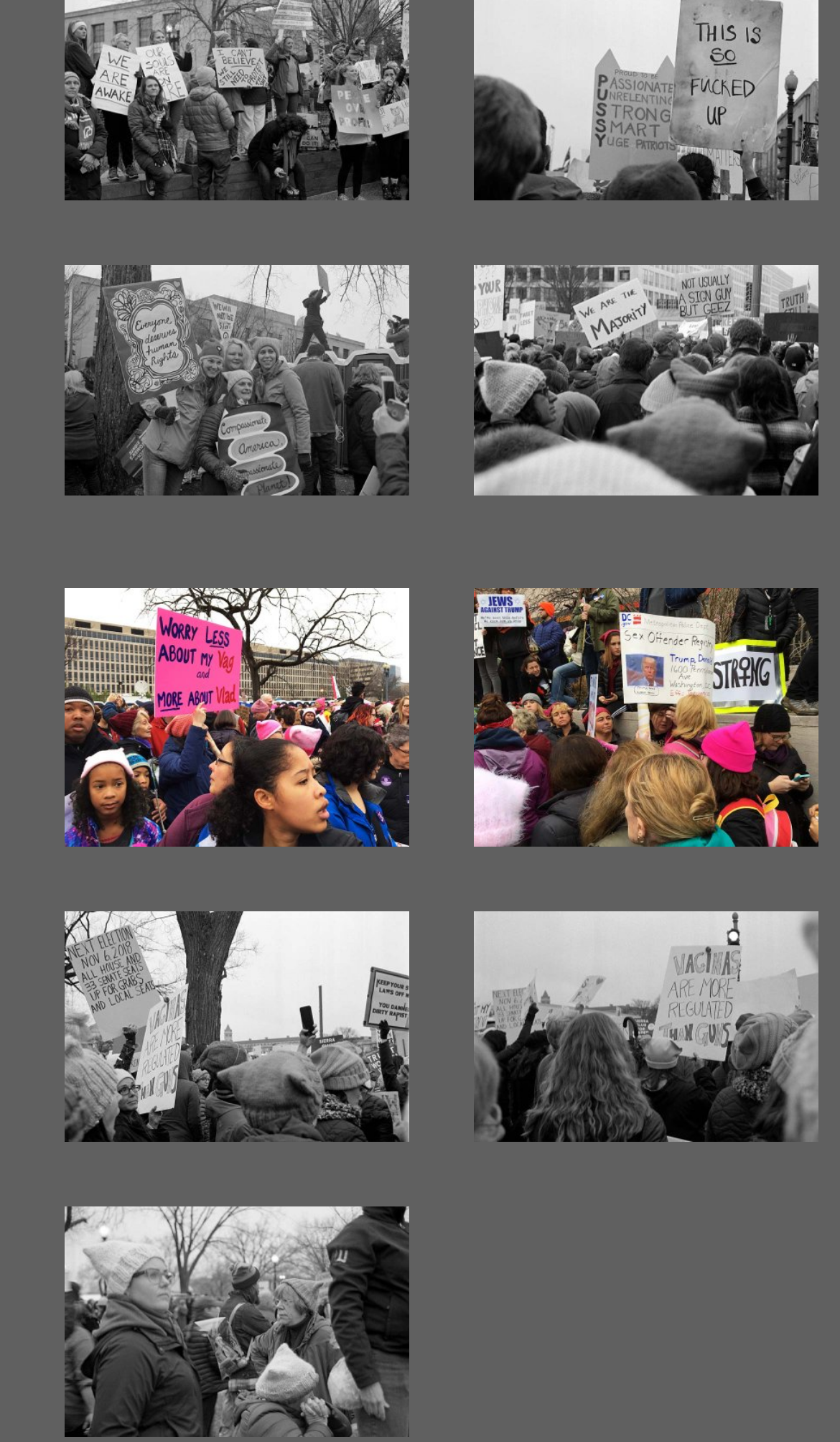Give a short answer to this question using one word or a phrase:
How many images are on this webpage?

7